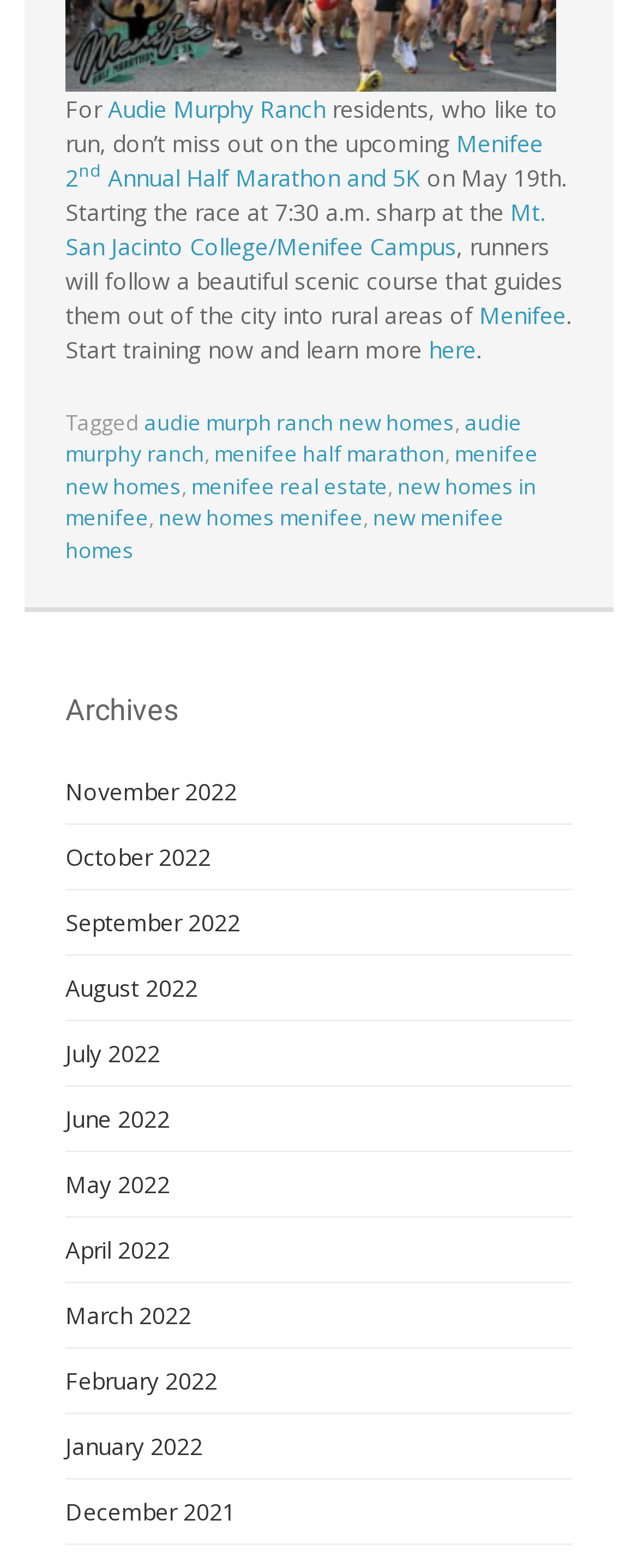How many archive links are there?
Provide a fully detailed and comprehensive answer to the question.

I found the answer by counting the number of links in the archive section, which starts at coordinates [0.103, 0.443, 0.897, 0.464]. There are 12 links in total, including 'November 2022', 'October 2022', 'September 2022', and others.